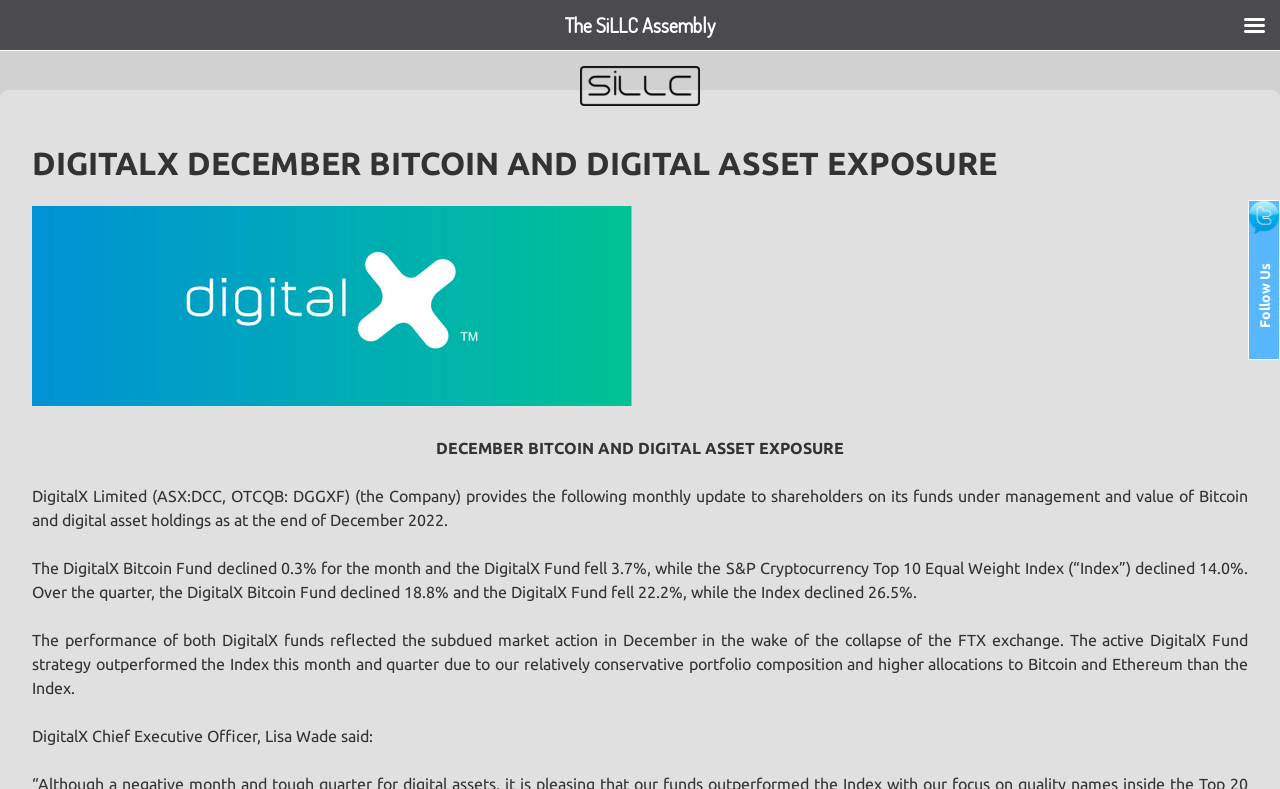Find the bounding box of the element with the following description: "The SiLLC Assembly". The coordinates must be four float numbers between 0 and 1, formatted as [left, top, right, bottom].

[0.441, 0.023, 0.559, 0.046]